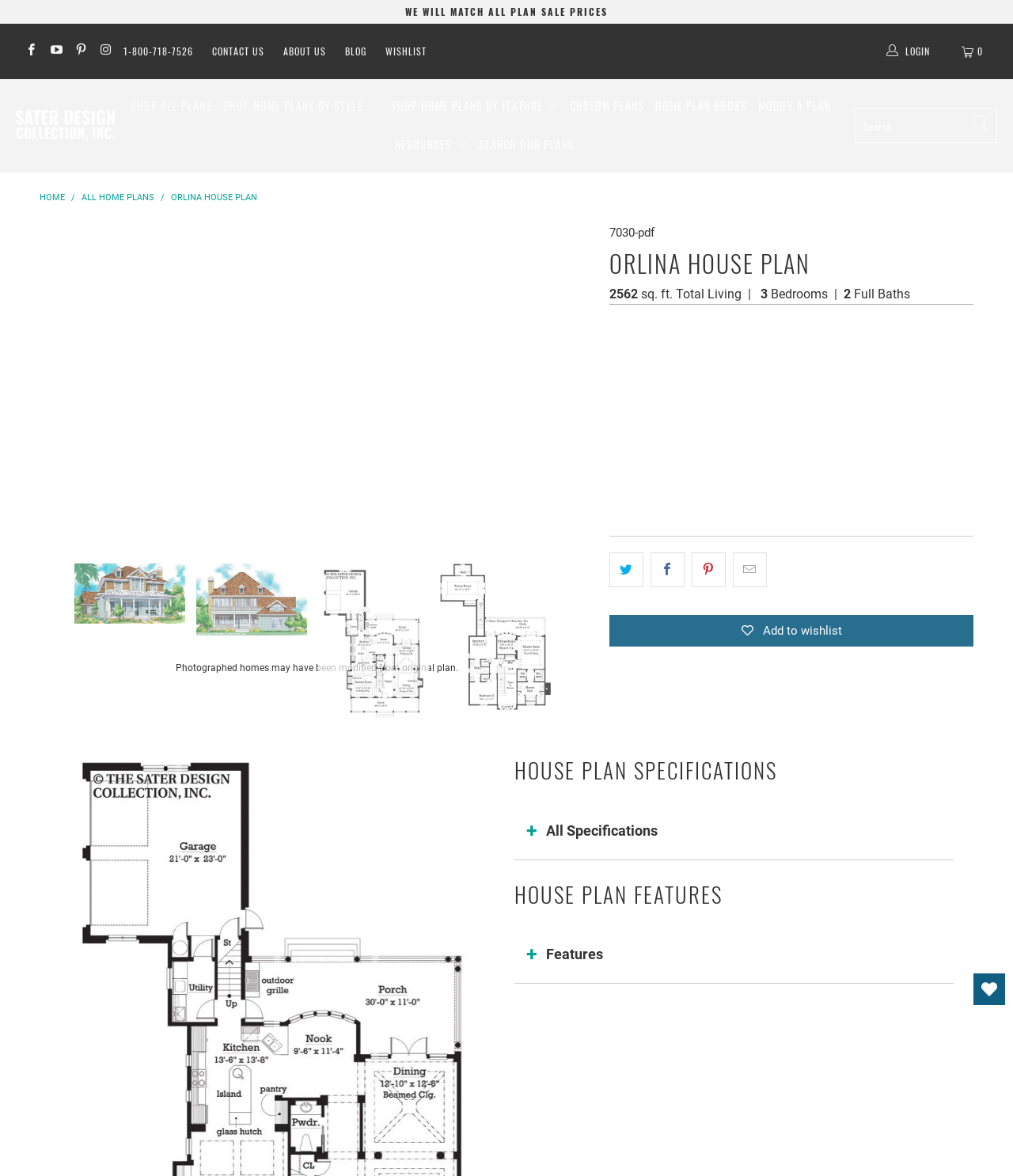Identify the bounding box coordinates of the section to be clicked to complete the task described by the following instruction: "Search for house plans". The coordinates should be four float numbers between 0 and 1, formatted as [left, top, right, bottom].

[0.844, 0.092, 0.984, 0.122]